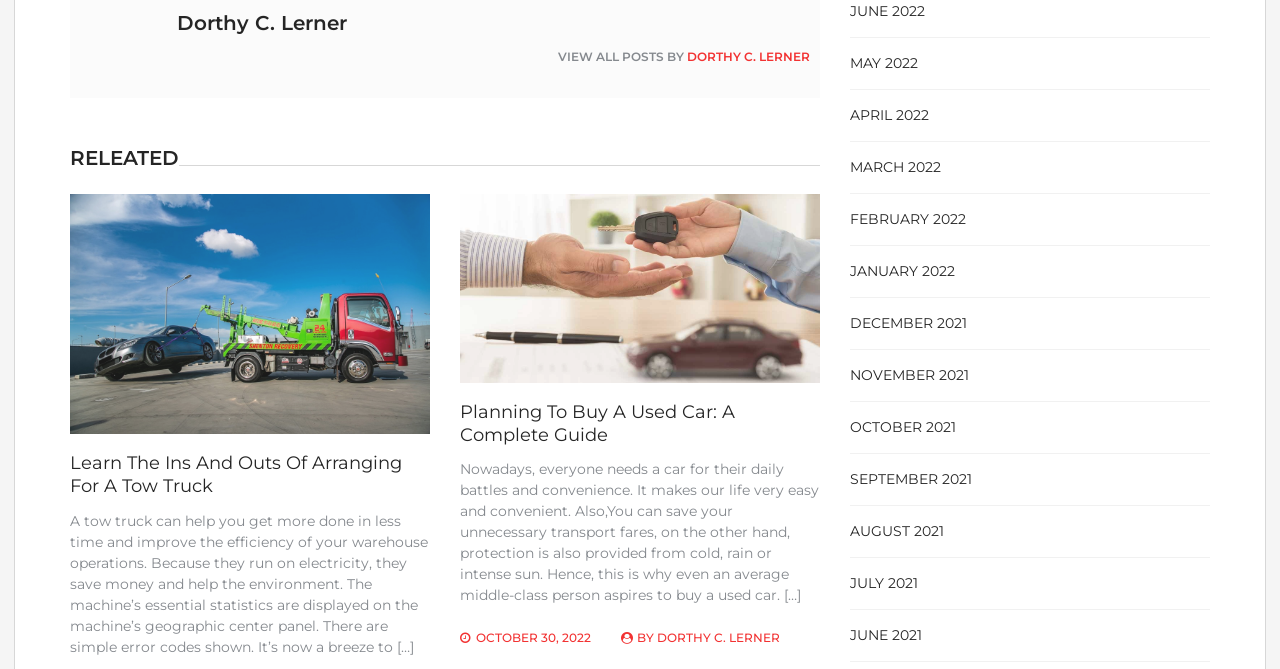Please specify the bounding box coordinates of the clickable section necessary to execute the following command: "Read about 'District heating - Turku Energia'".

None